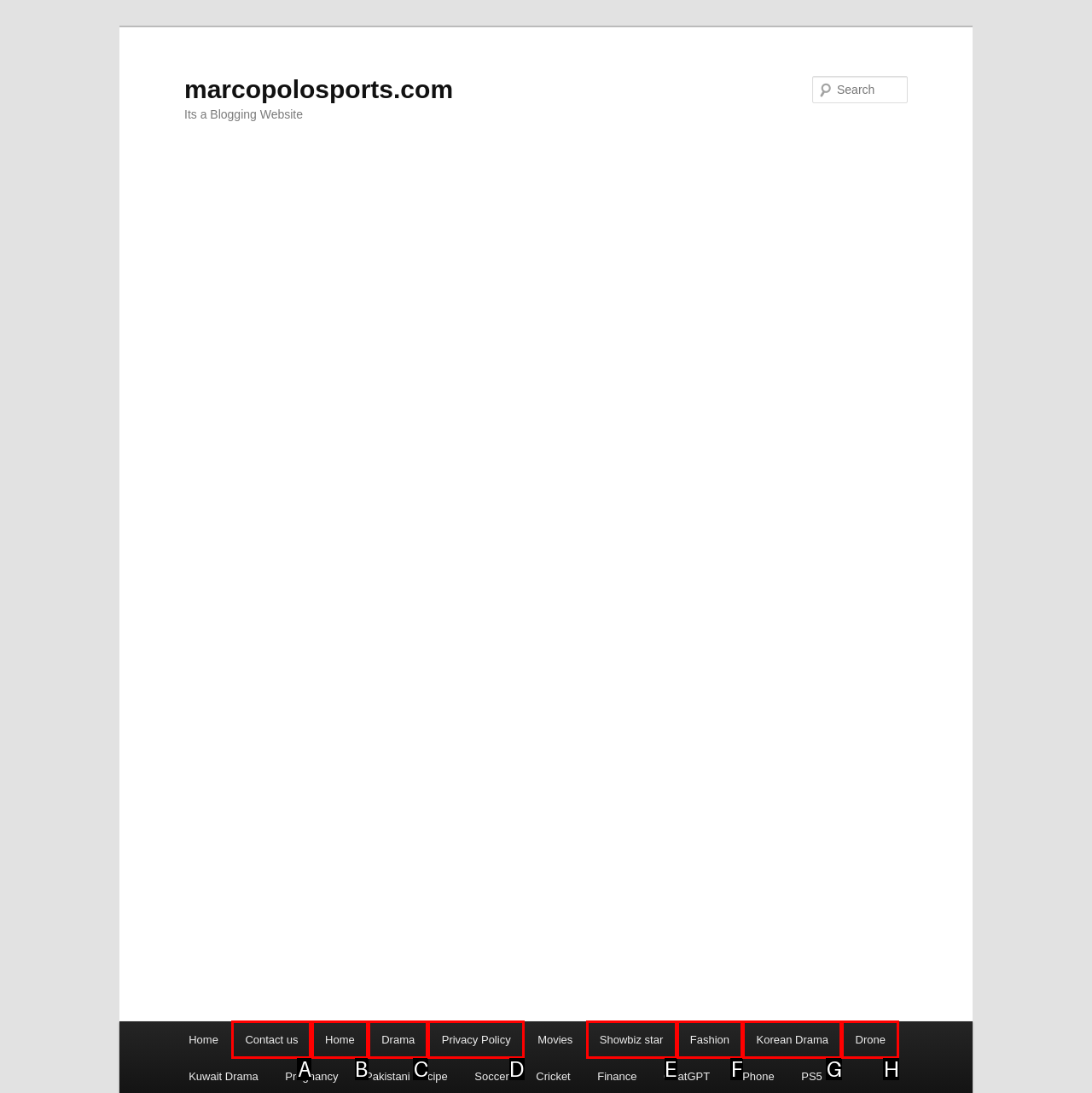For the task: Contact us, identify the HTML element to click.
Provide the letter corresponding to the right choice from the given options.

A